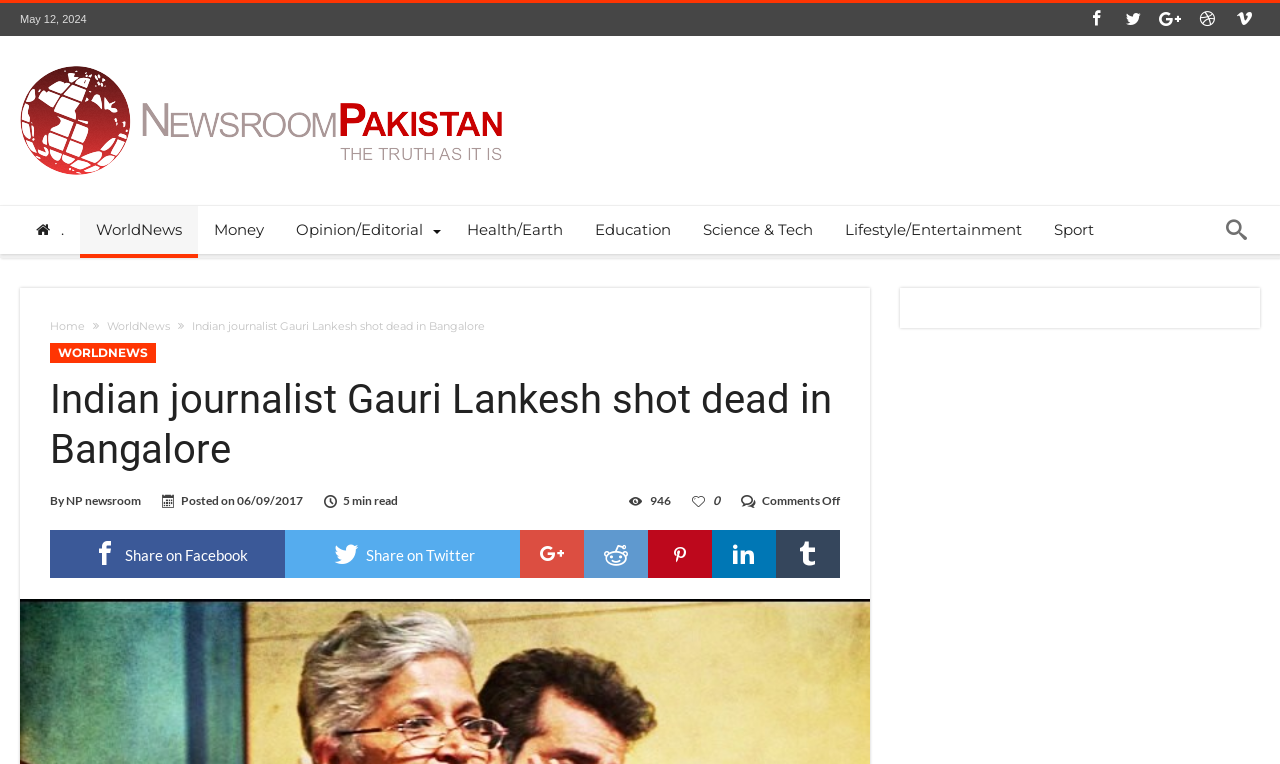Identify the bounding box coordinates of the clickable section necessary to follow the following instruction: "Learn about international shipping". The coordinates should be presented as four float numbers from 0 to 1, i.e., [left, top, right, bottom].

None